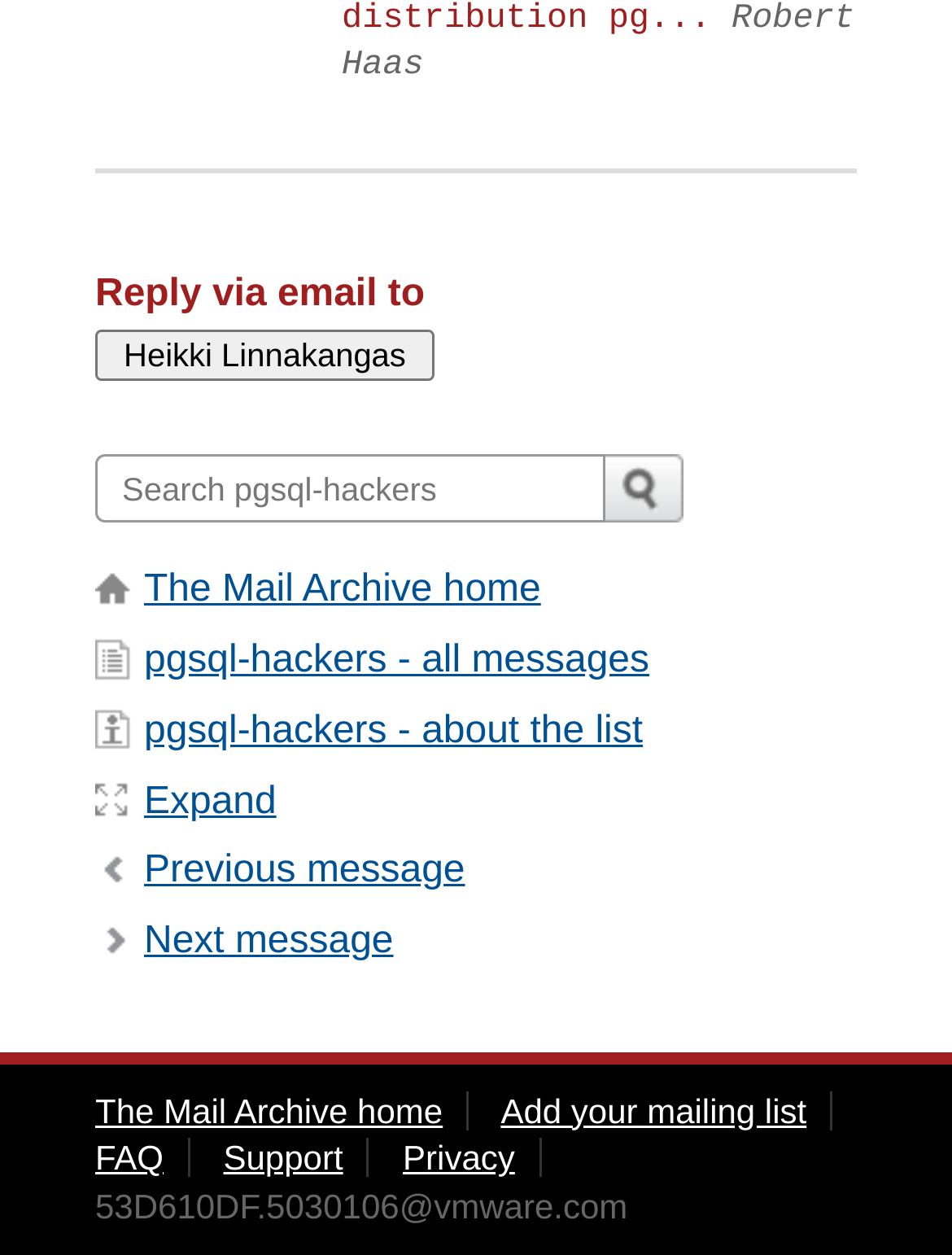Please respond in a single word or phrase: 
What is the email address mentioned in the webpage?

53D610DF.5030106@vmware.com